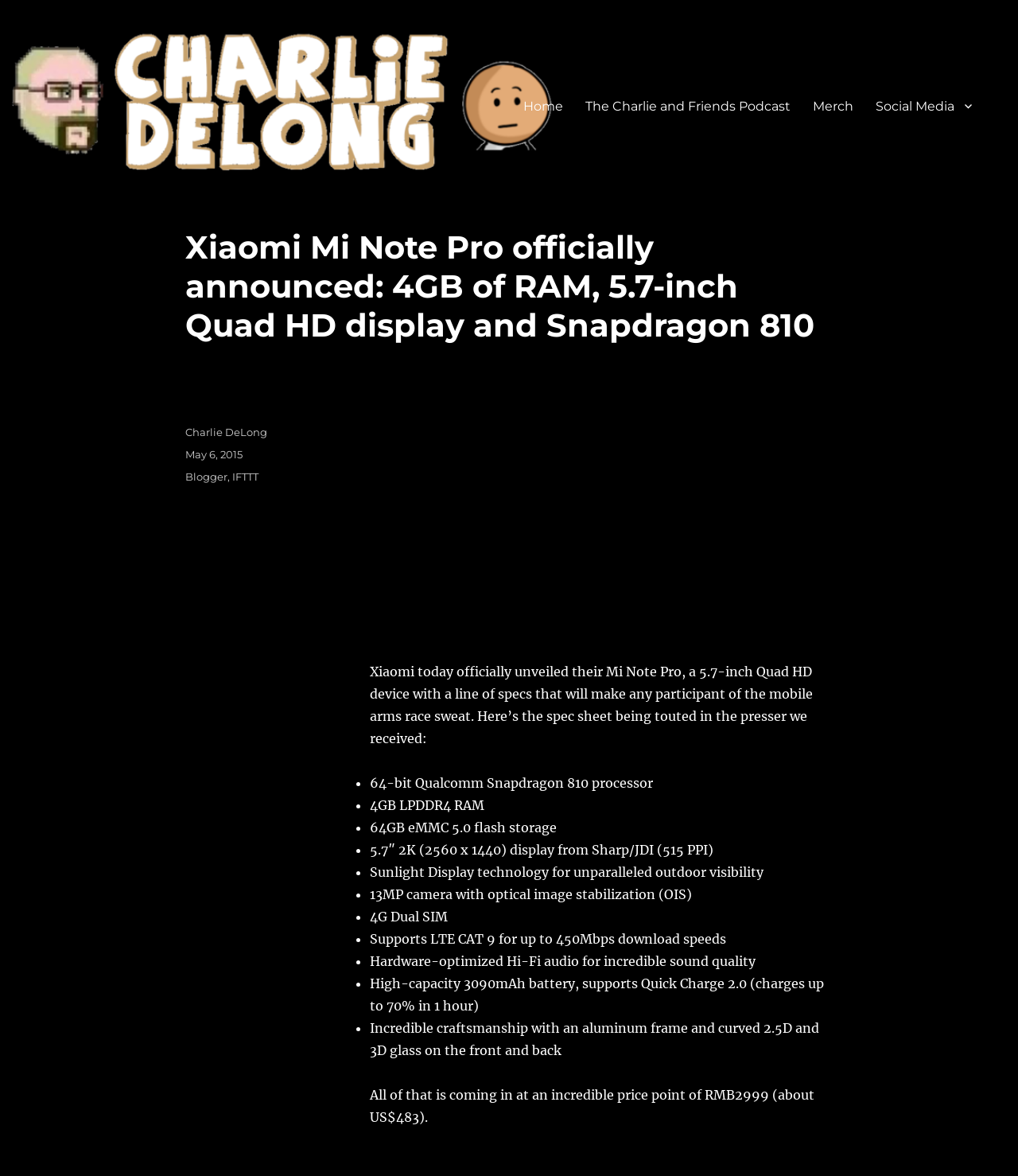Identify the text that serves as the heading for the webpage and generate it.

Xiaomi Mi Note Pro officially announced: 4GB of RAM, 5.7-inch Quad HD display and Snapdragon 810